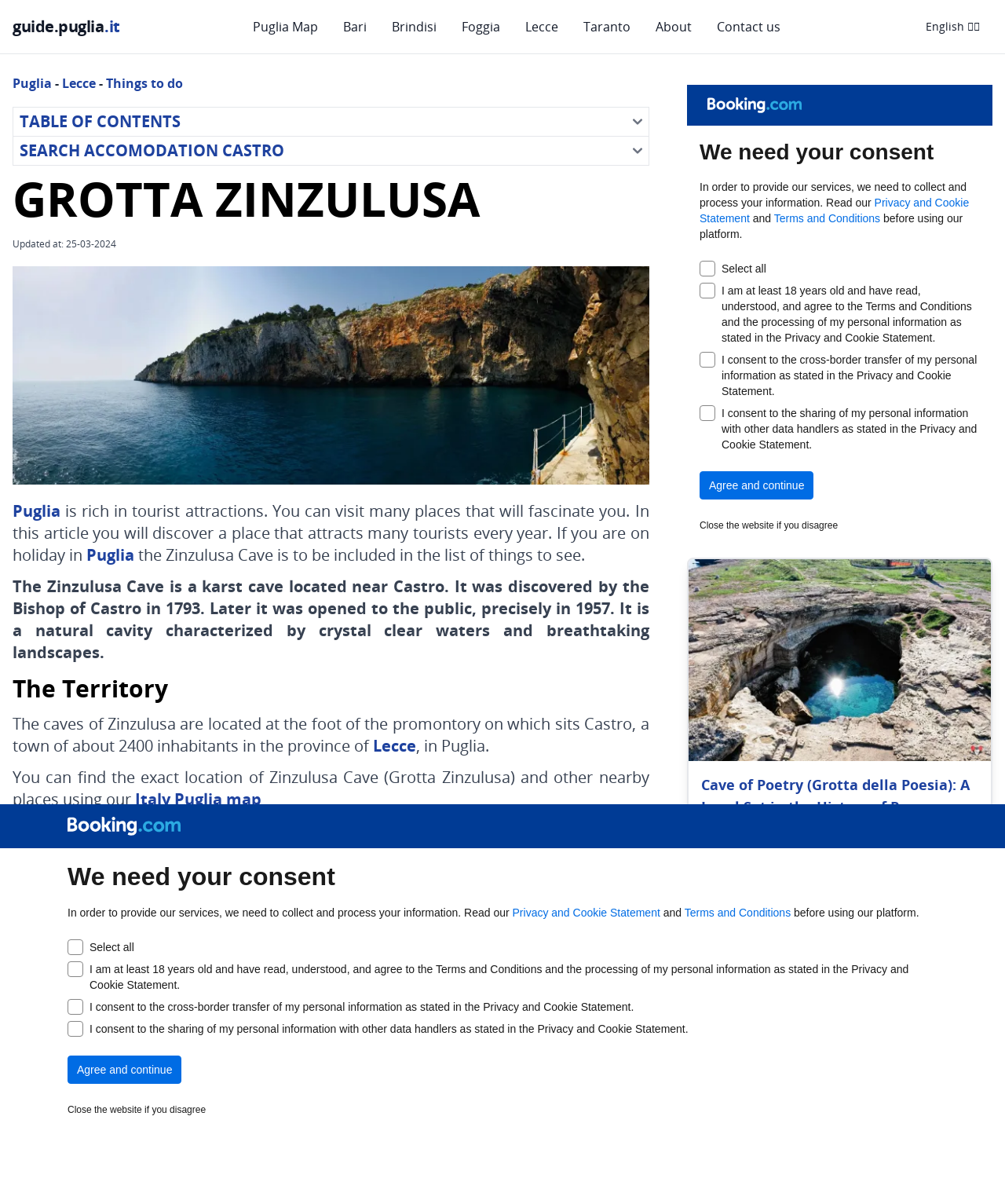Find the bounding box coordinates of the element's region that should be clicked in order to follow the given instruction: "Contact PEER". The coordinates should consist of four float numbers between 0 and 1, i.e., [left, top, right, bottom].

None